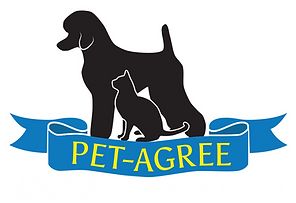Generate a detailed caption for the image.

The image showcases the logo of "Pet-Agree," a professional pet services provider. The design features a silhouette of a dog and a cat positioned together, symbolizing the company's commitment to comprehensive care for both pets. The figures are prominently displayed above a blue ribbon that boldly reads "PET-AGREE" in bright yellow letters. This logo represents the brand's focus on professionalism and expertise in pet care services, resonating with pet owners seeking quality and trust in pet grooming and training.